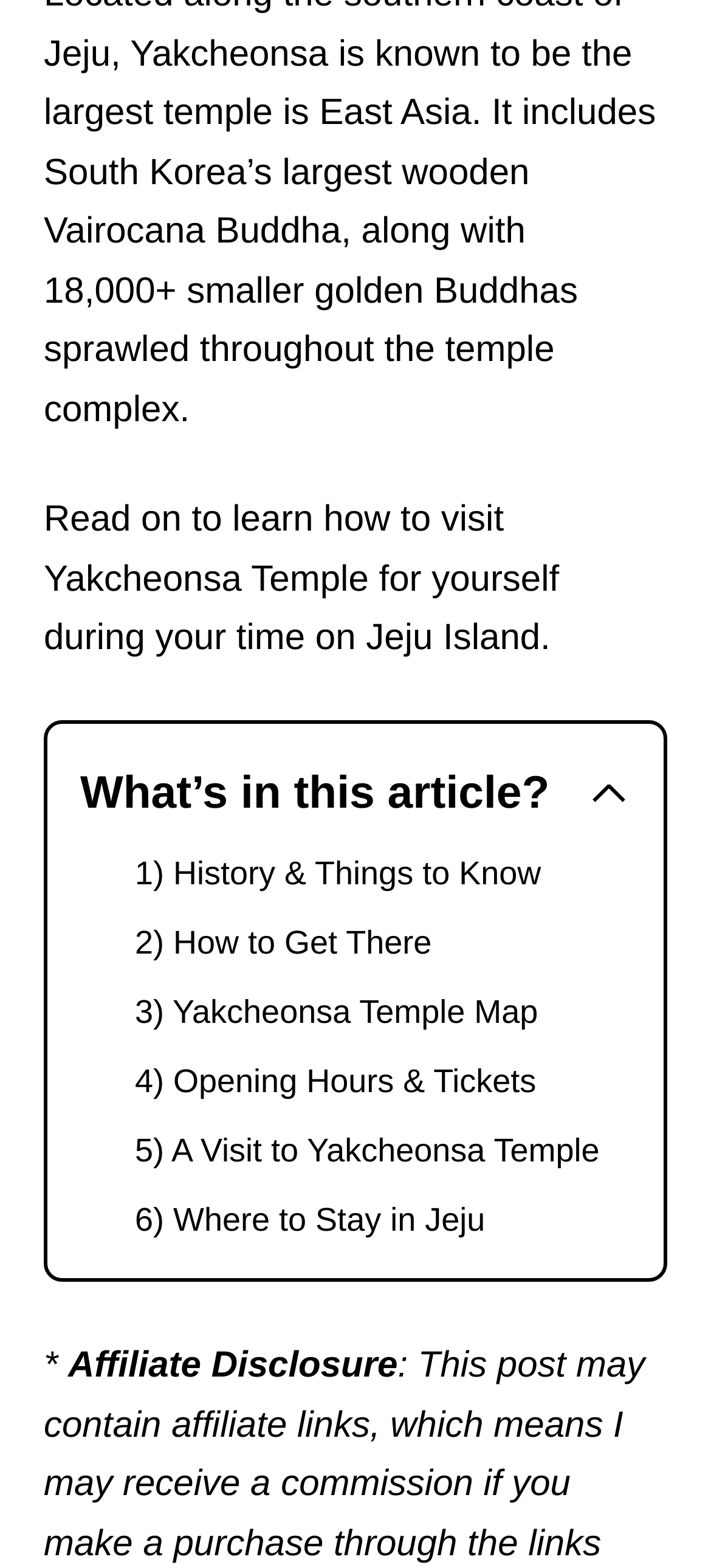What island is Yakcheonsa Temple located on?
Using the visual information, answer the question in a single word or phrase.

Jeju Island